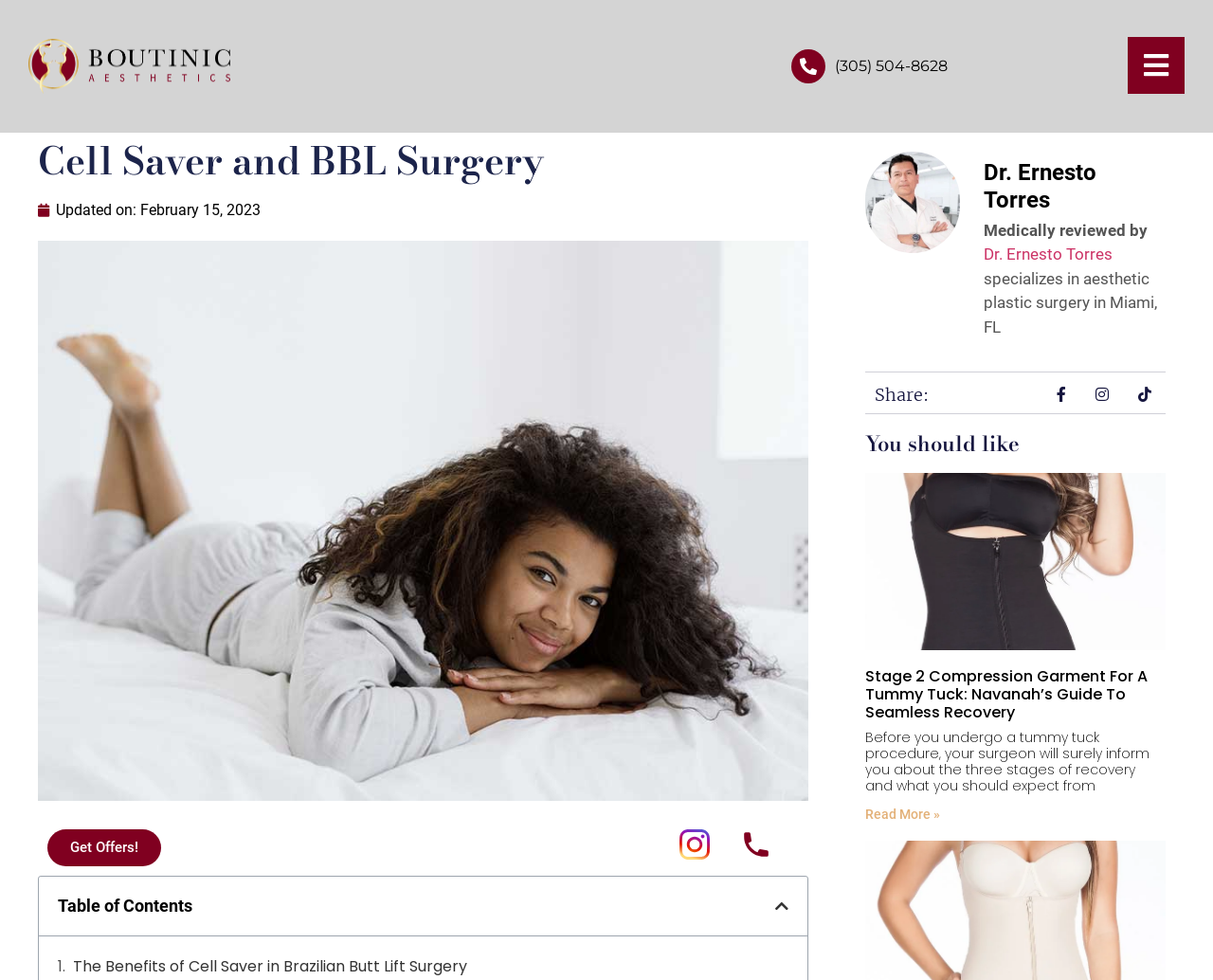Using the description: "(305) 504-8628", identify the bounding box of the corresponding UI element in the screenshot.

[0.689, 0.058, 0.782, 0.076]